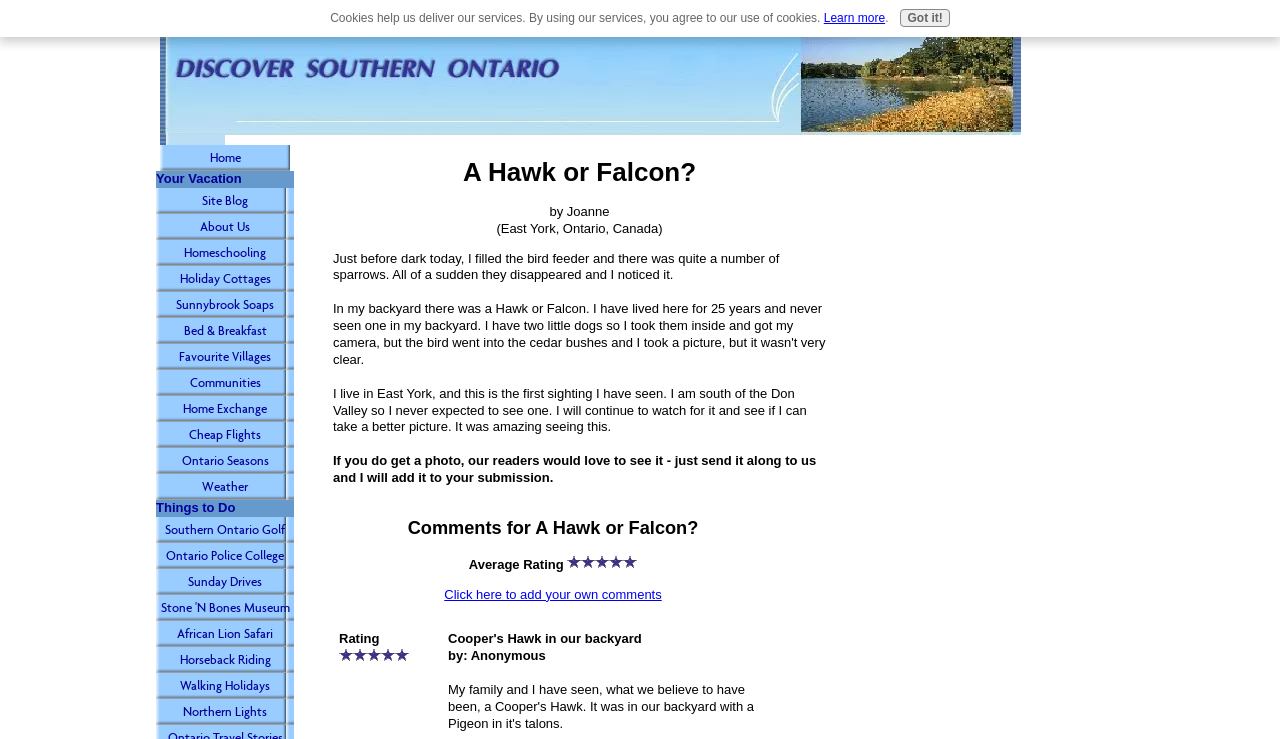What is the average rating of the comments?
From the details in the image, answer the question comprehensively.

The average rating of the comments can be determined by looking at the images of stars under the 'Comments for A Hawk or Falcon?' heading, which shows 5 stars, indicating a 5-star average rating.